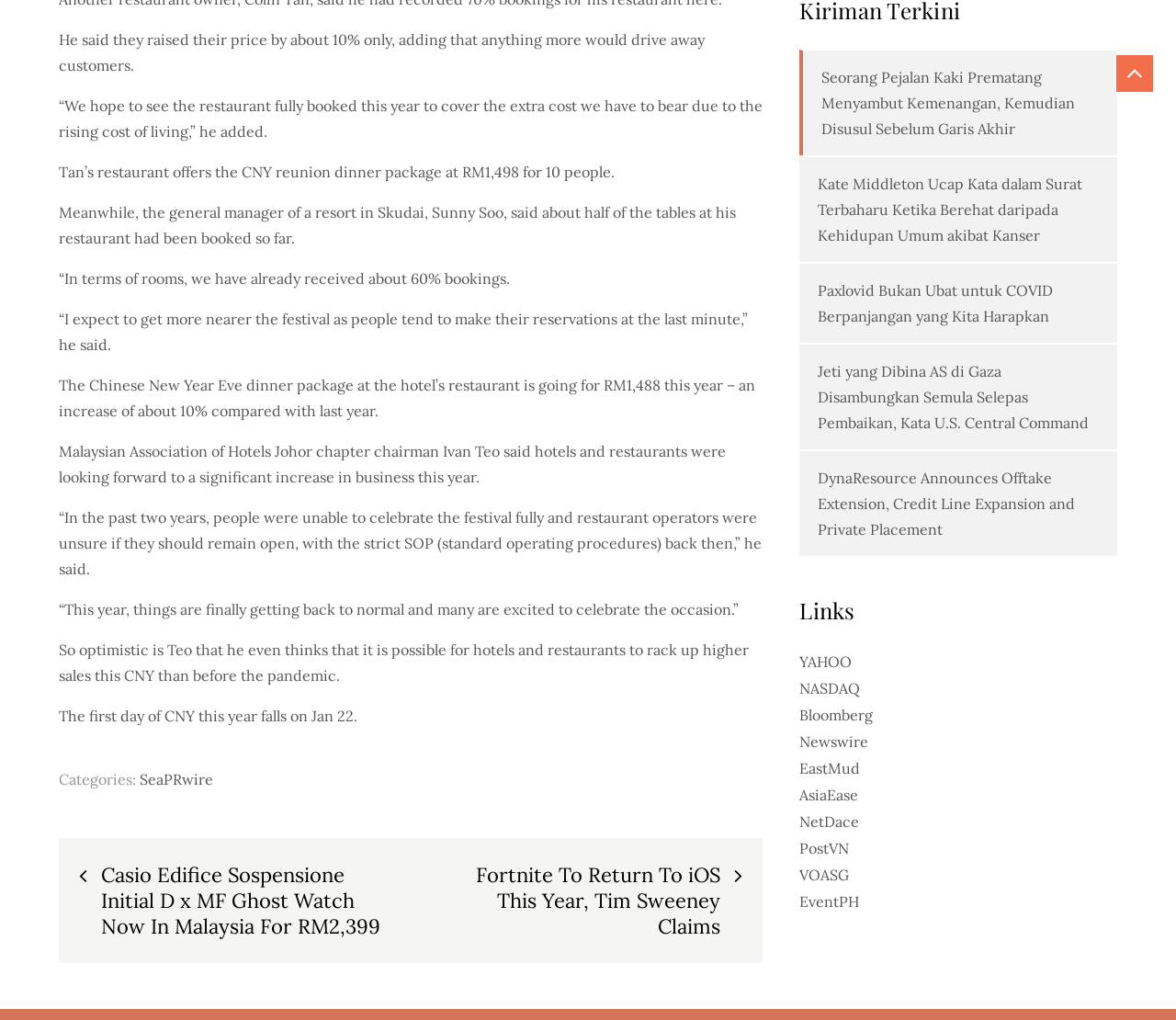Extract the bounding box coordinates for the HTML element that matches this description: "Guideline". The coordinates should be four float numbers between 0 and 1, i.e., [left, top, right, bottom].

None